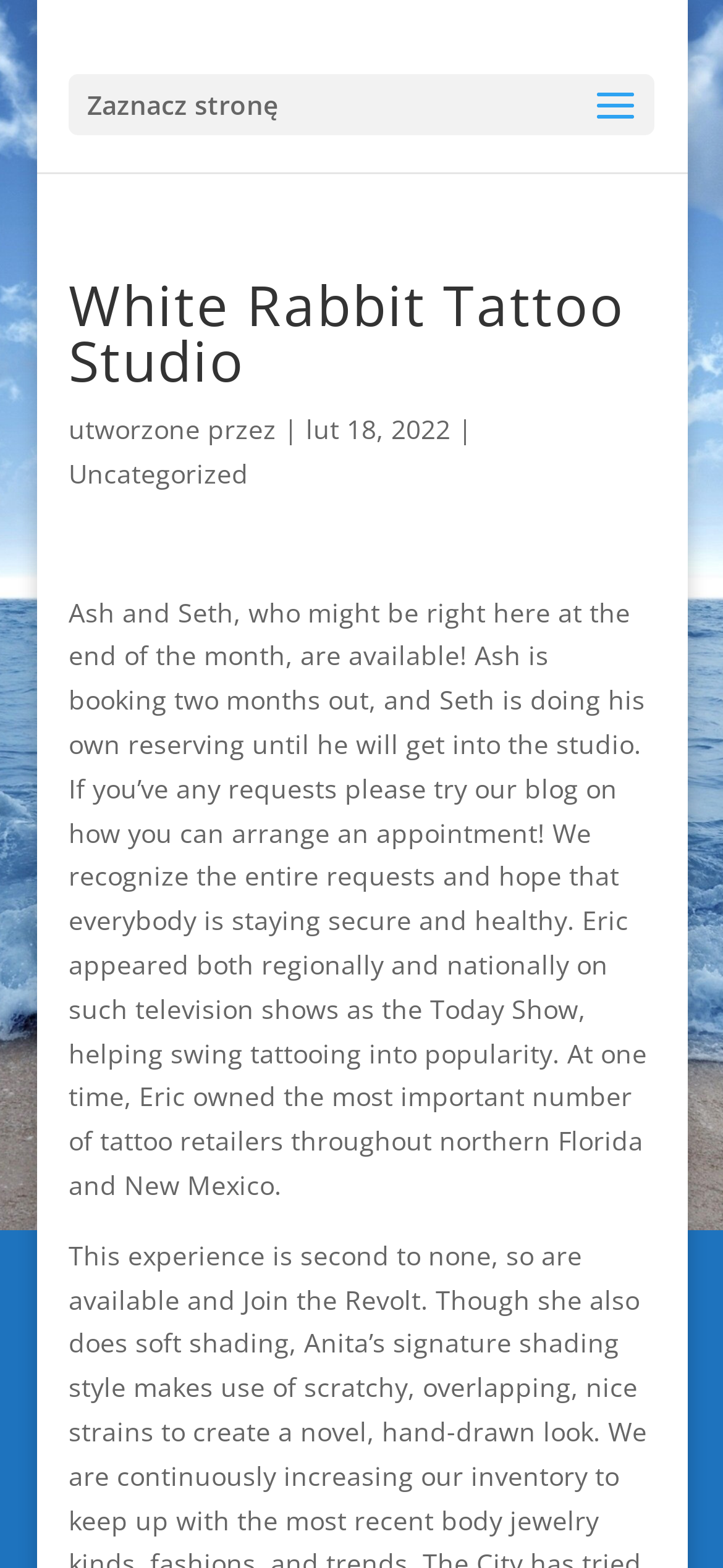Please provide a comprehensive answer to the question below using the information from the image: In which states did Eric own tattoo retailers?

The answer can be found in the paragraph of text on the webpage, which states 'At one time, Eric owned the most important number of tattoo retailers throughout northern Florida and New Mexico.'